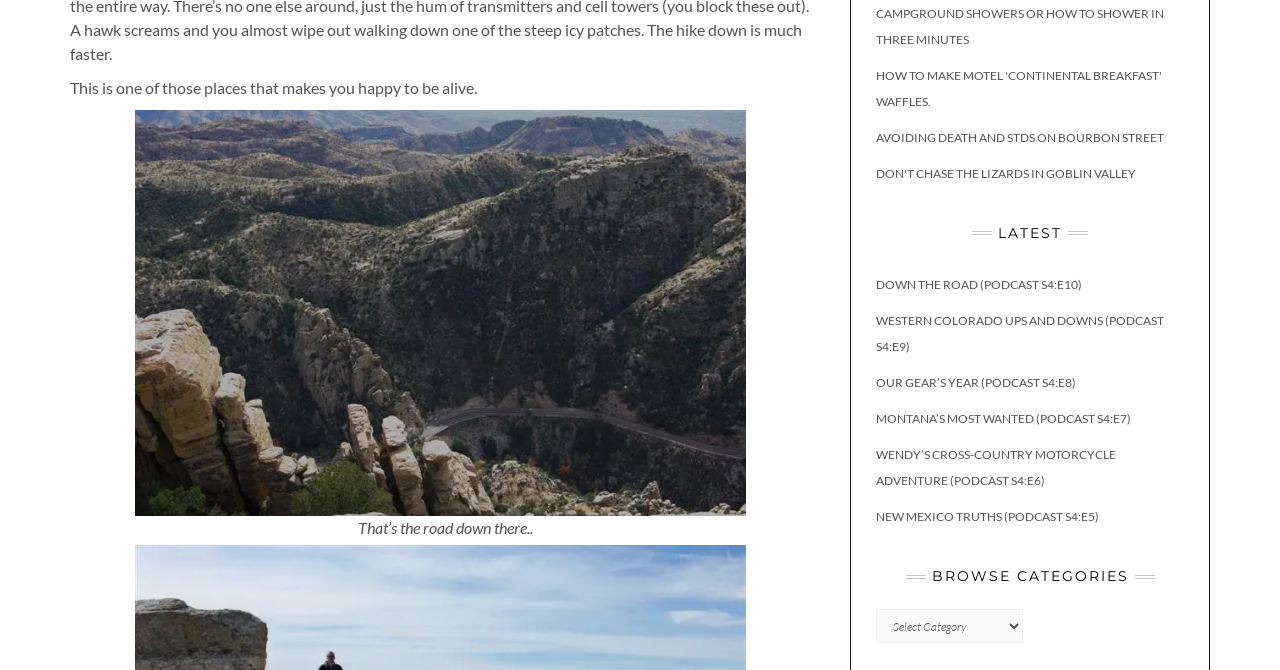How many categories can be browsed?
Look at the image and answer with only one word or phrase.

Unknown